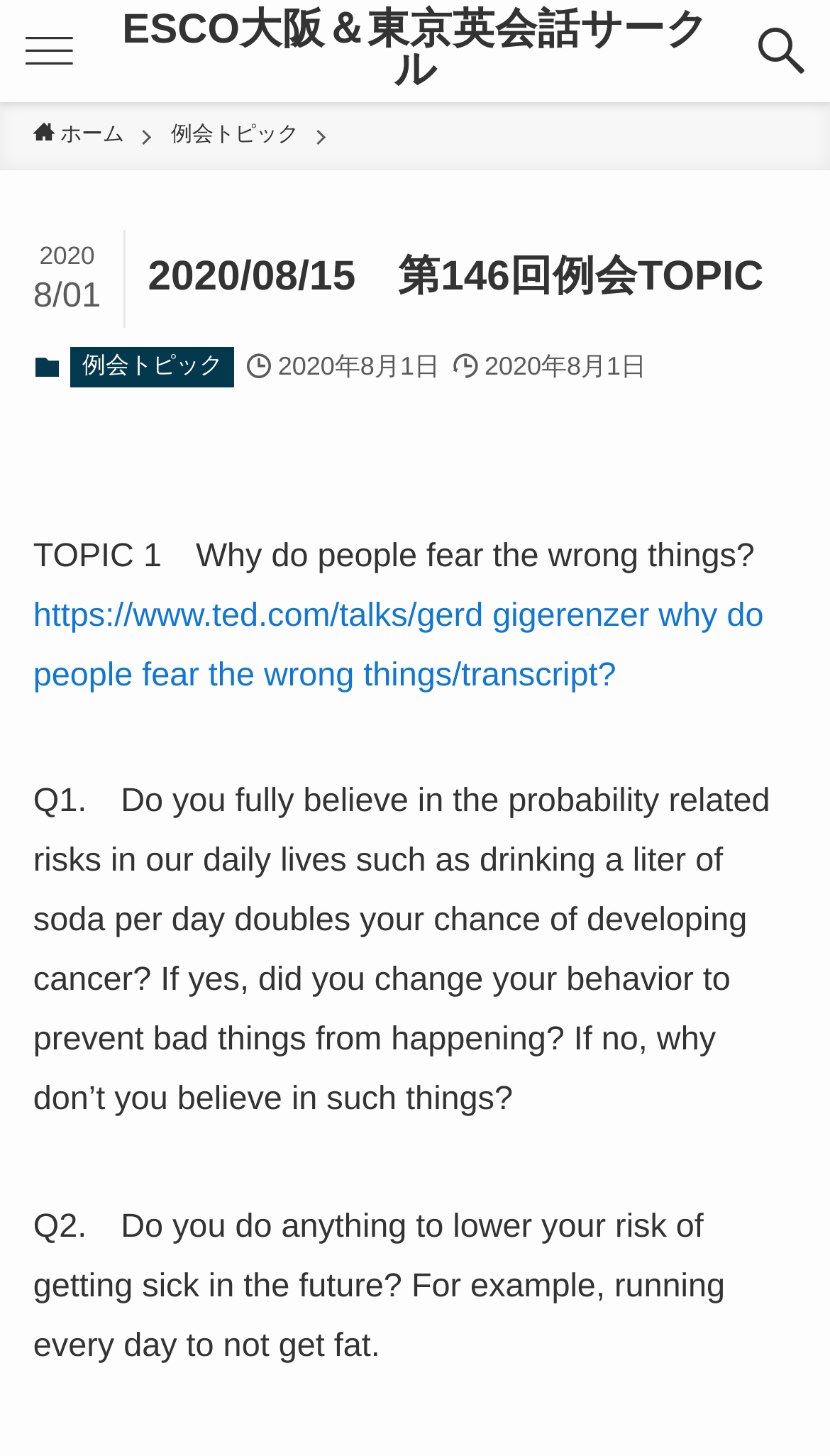What is the question related to drinking soda?
Refer to the image and provide a concise answer in one word or phrase.

Do you fully believe in the probability related risks in our daily lives such as drinking a liter of soda per day doubles your chance of developing cancer?